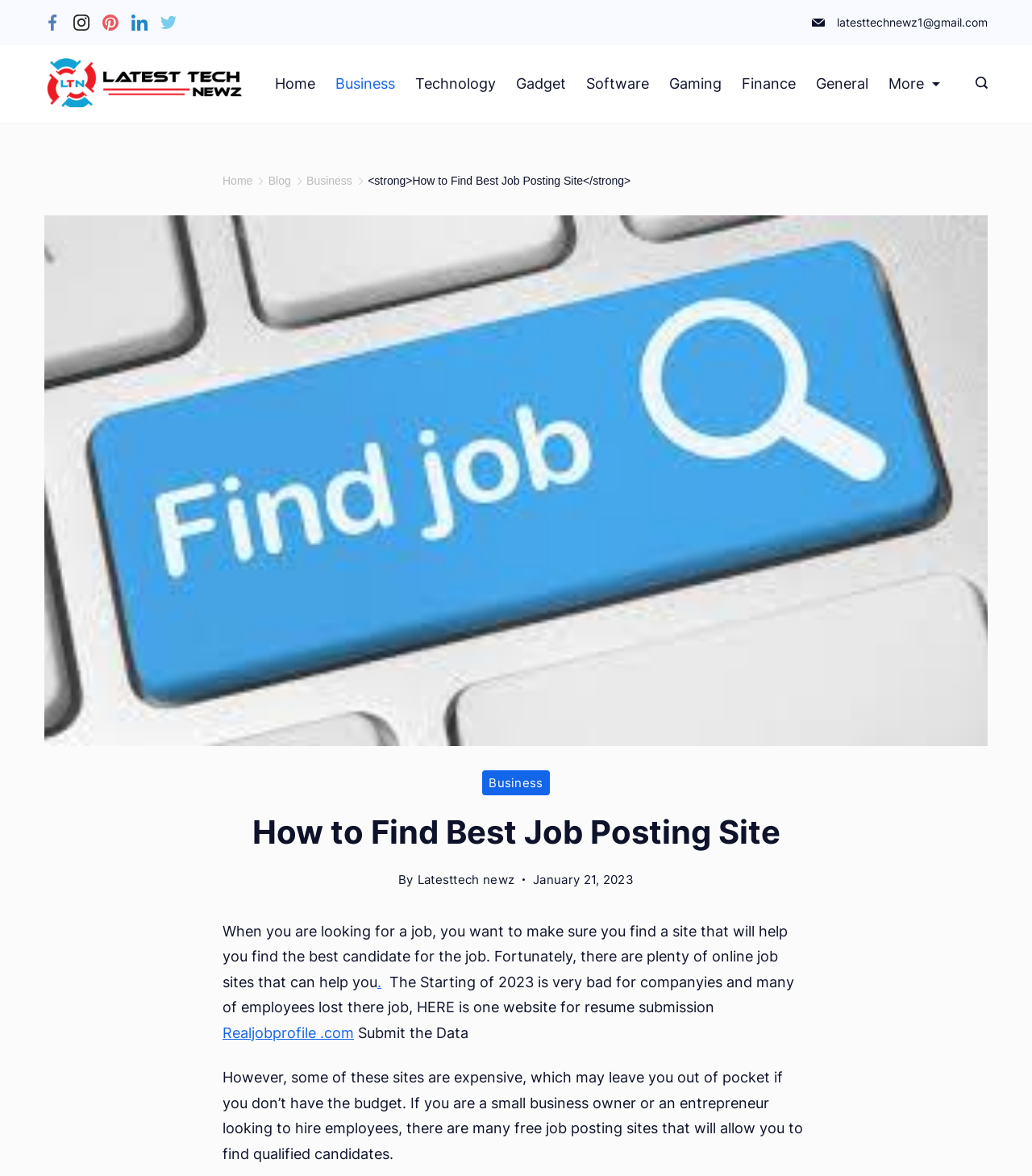Use one word or a short phrase to answer the question provided: 
What is the purpose of the website?

Find job posting sites